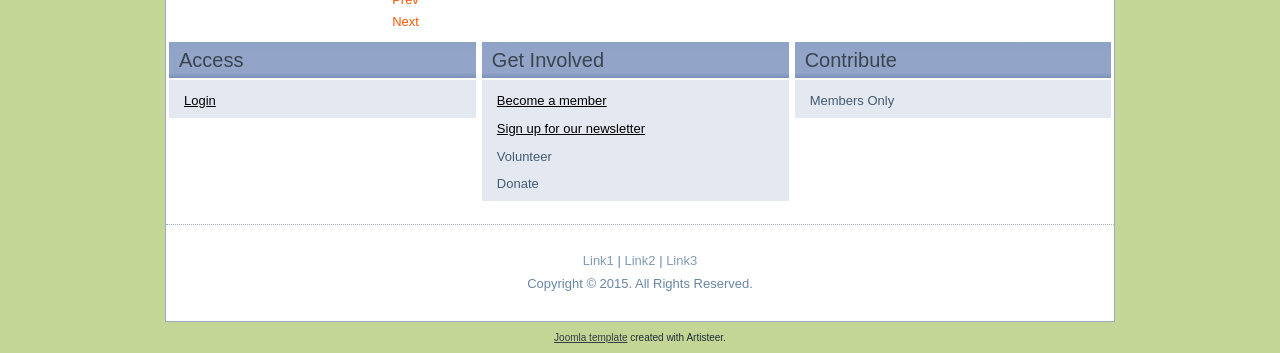Find the bounding box coordinates of the clickable area required to complete the following action: "Click on Link1".

[0.455, 0.717, 0.48, 0.76]